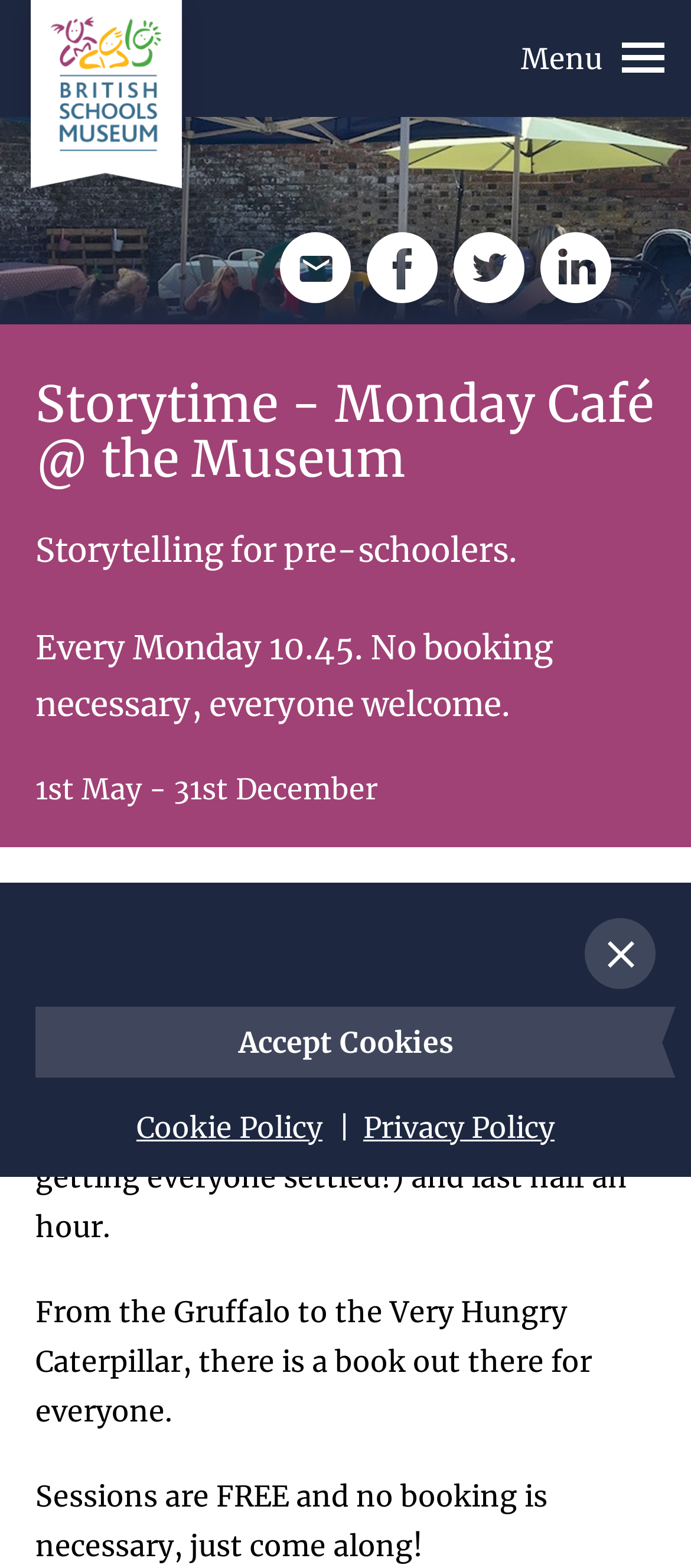Locate the bounding box coordinates of the clickable area to execute the instruction: "Learn about Storytime". Provide the coordinates as four float numbers between 0 and 1, represented as [left, top, right, bottom].

[0.051, 0.241, 0.949, 0.31]